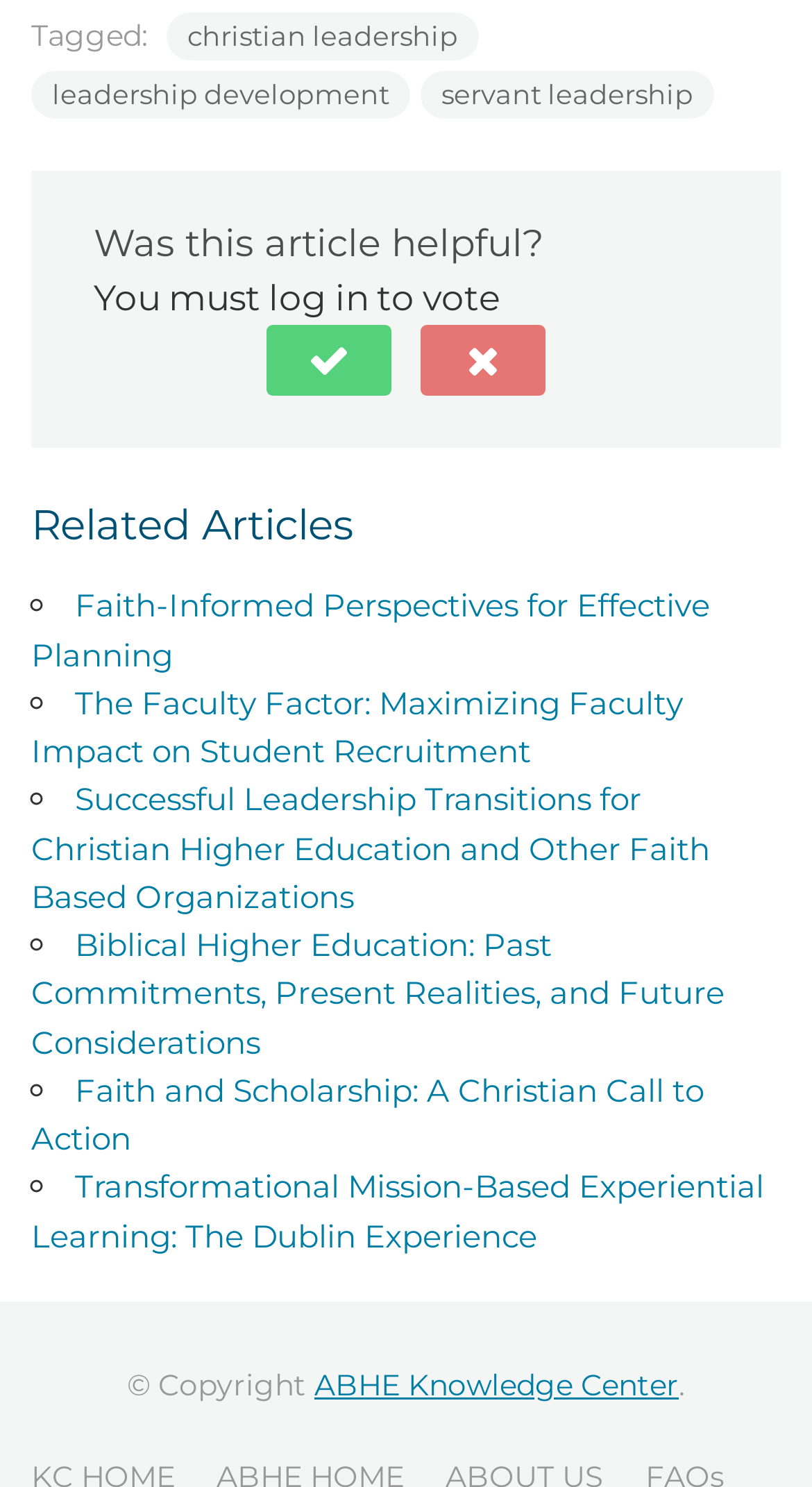Use a single word or phrase to answer the question: How many tags are listed at the top of the page?

3